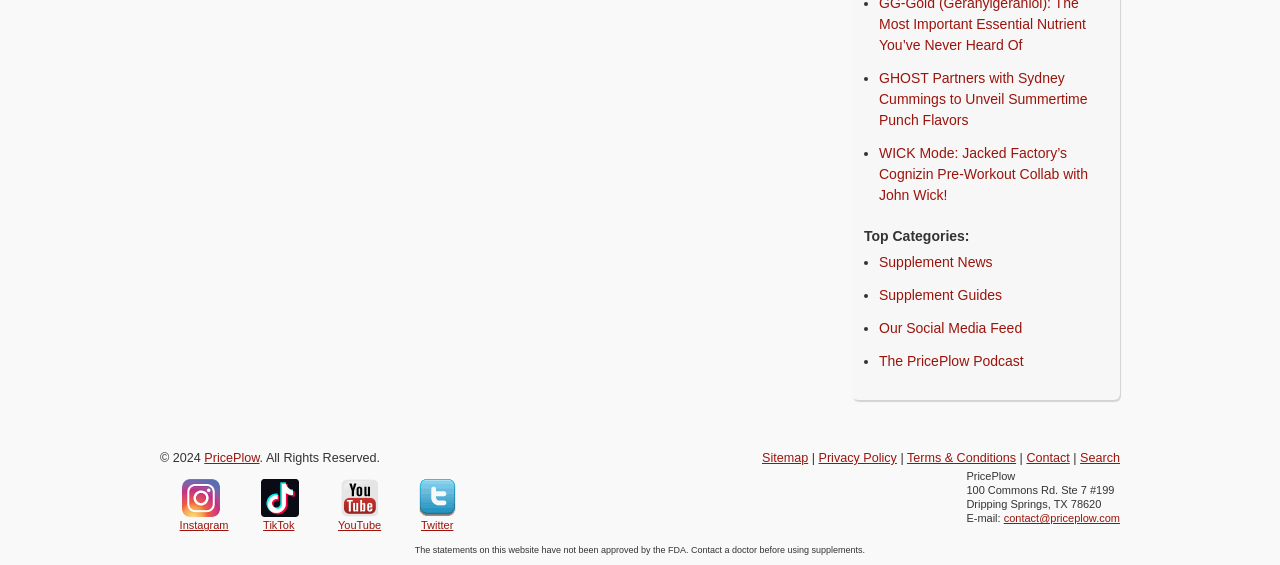Please specify the bounding box coordinates of the element that should be clicked to execute the given instruction: 'Click on the link to read about GHOST Partners with Sydney Cummings to Unveil Summertime Punch Flavors'. Ensure the coordinates are four float numbers between 0 and 1, expressed as [left, top, right, bottom].

[0.687, 0.124, 0.85, 0.227]